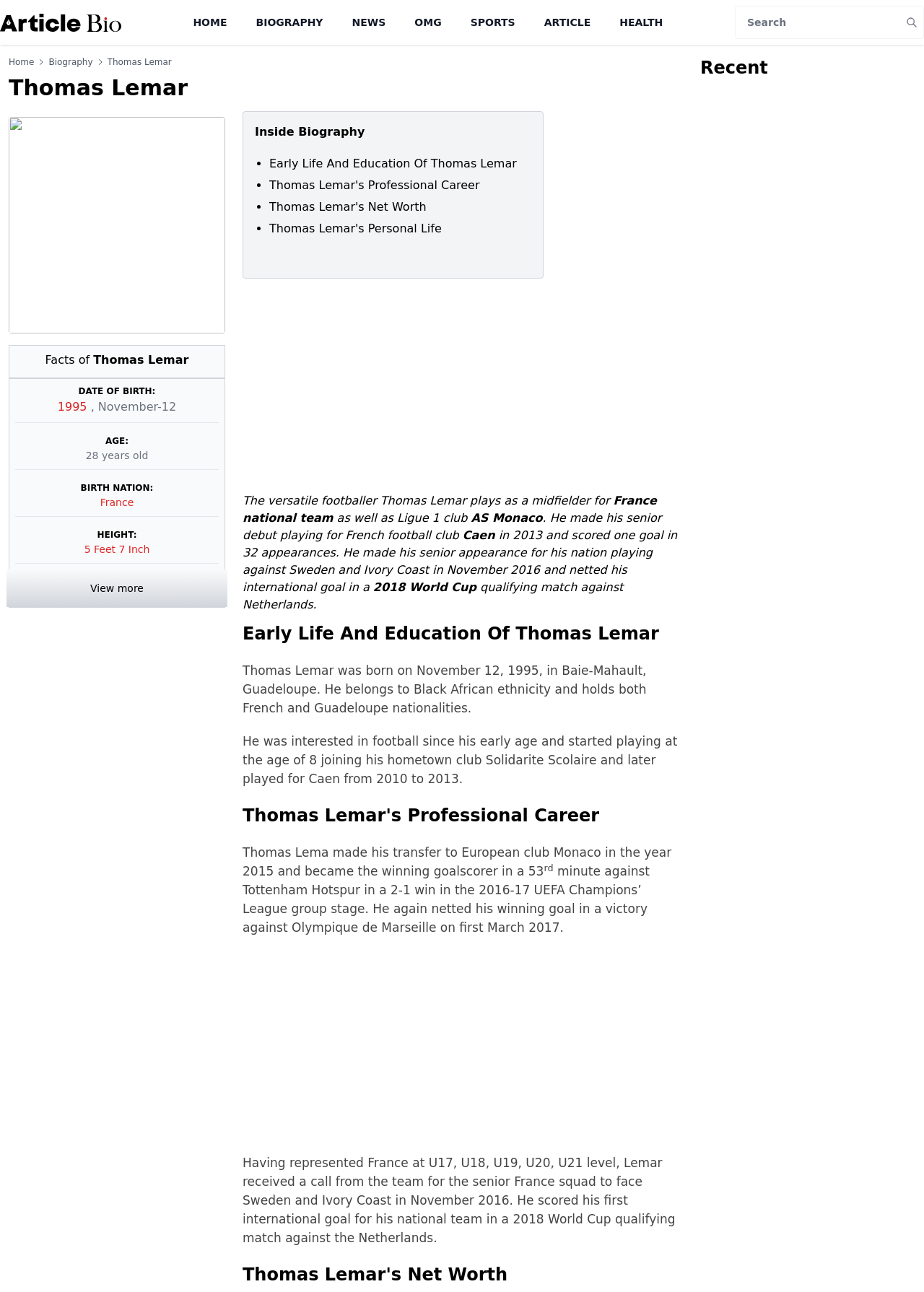What is the name of the club Thomas Lemar transferred to in 2015?
Offer a detailed and full explanation in response to the question.

I found this information in the paragraph that starts with 'Thomas Lema made his transfer to European club...' which mentions that he transferred to Monaco in 2015.